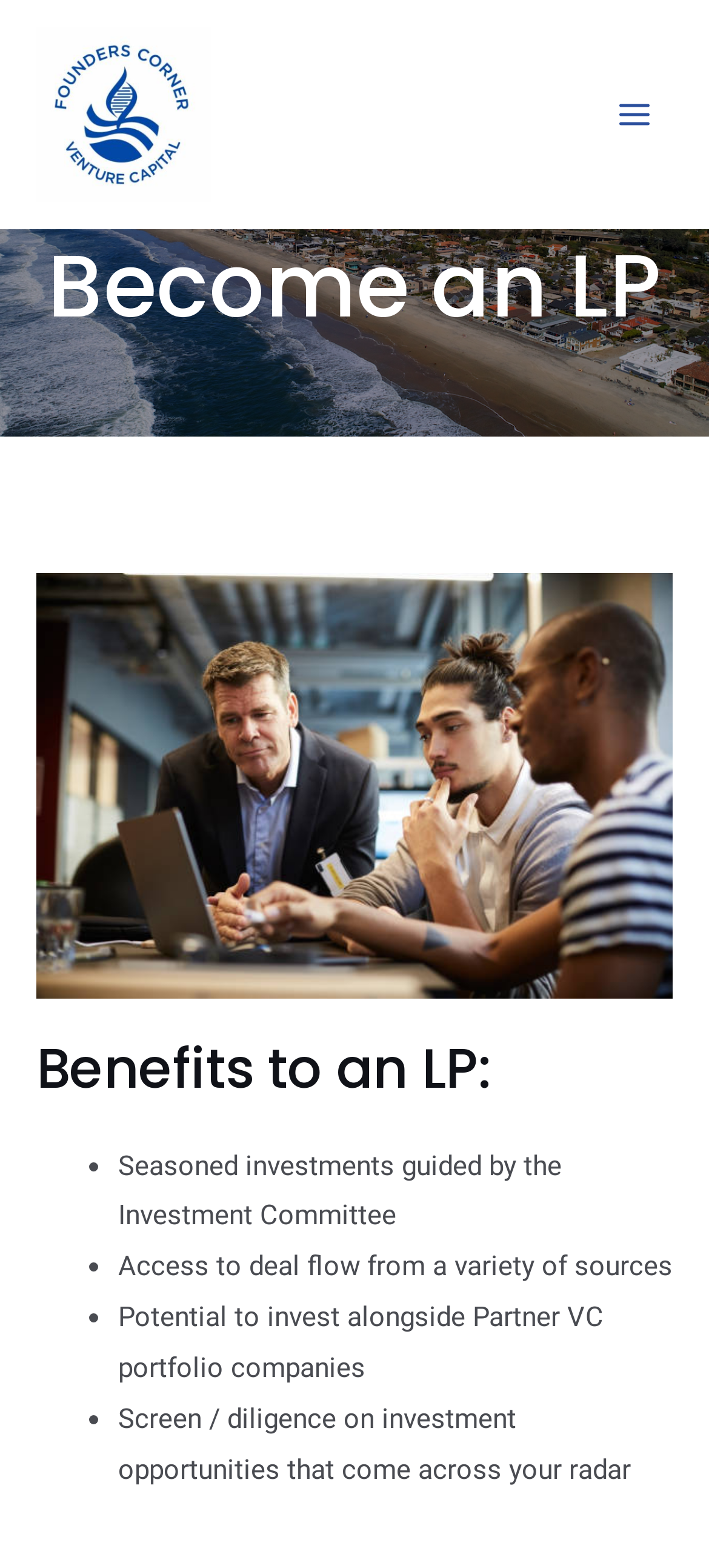Is the 'Founders Corner' link located at the top of the page?
Please provide a comprehensive and detailed answer to the question.

Based on the bounding box coordinates, the 'Founders Corner' link has a y1 value of 0.017, which indicates that it is located near the top of the page.